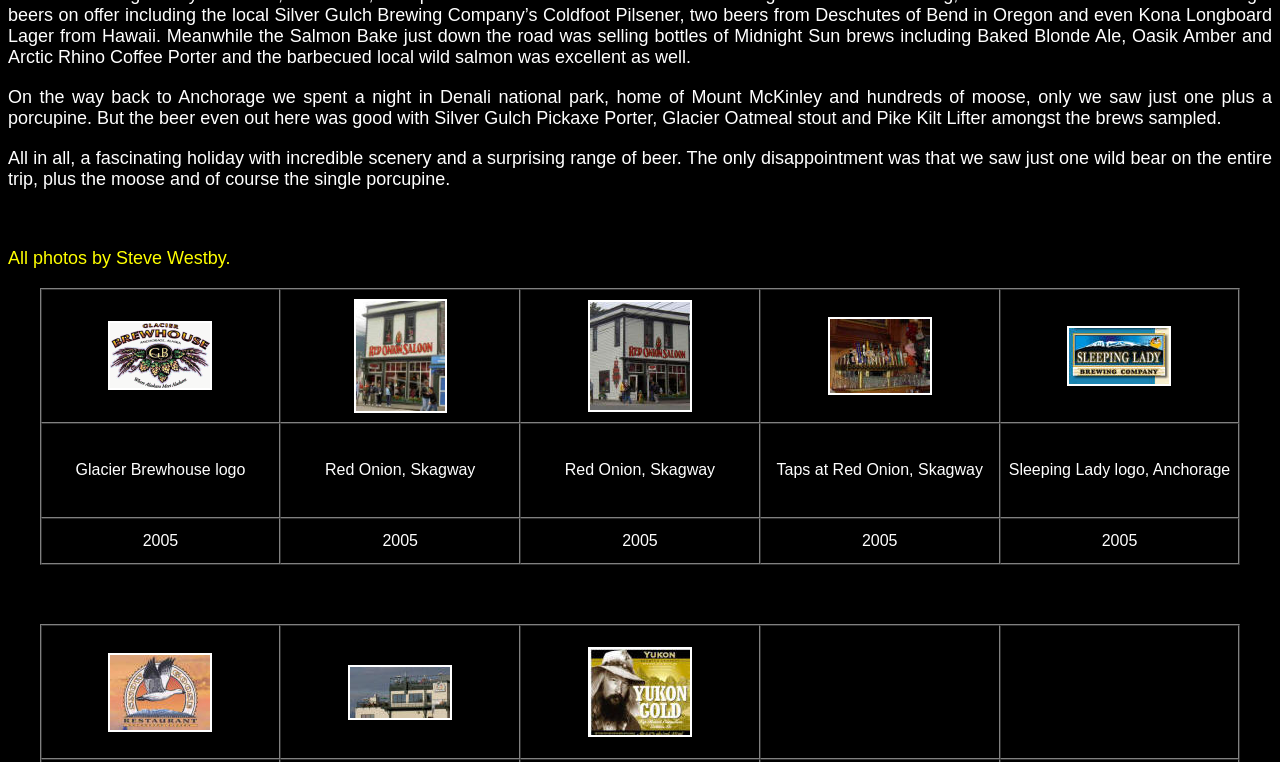Locate the bounding box coordinates of the element to click to perform the following action: 'Click on the 'Maverick Balloon Adventures' link'. The coordinates should be given as four float values between 0 and 1, in the form of [left, top, right, bottom].

None